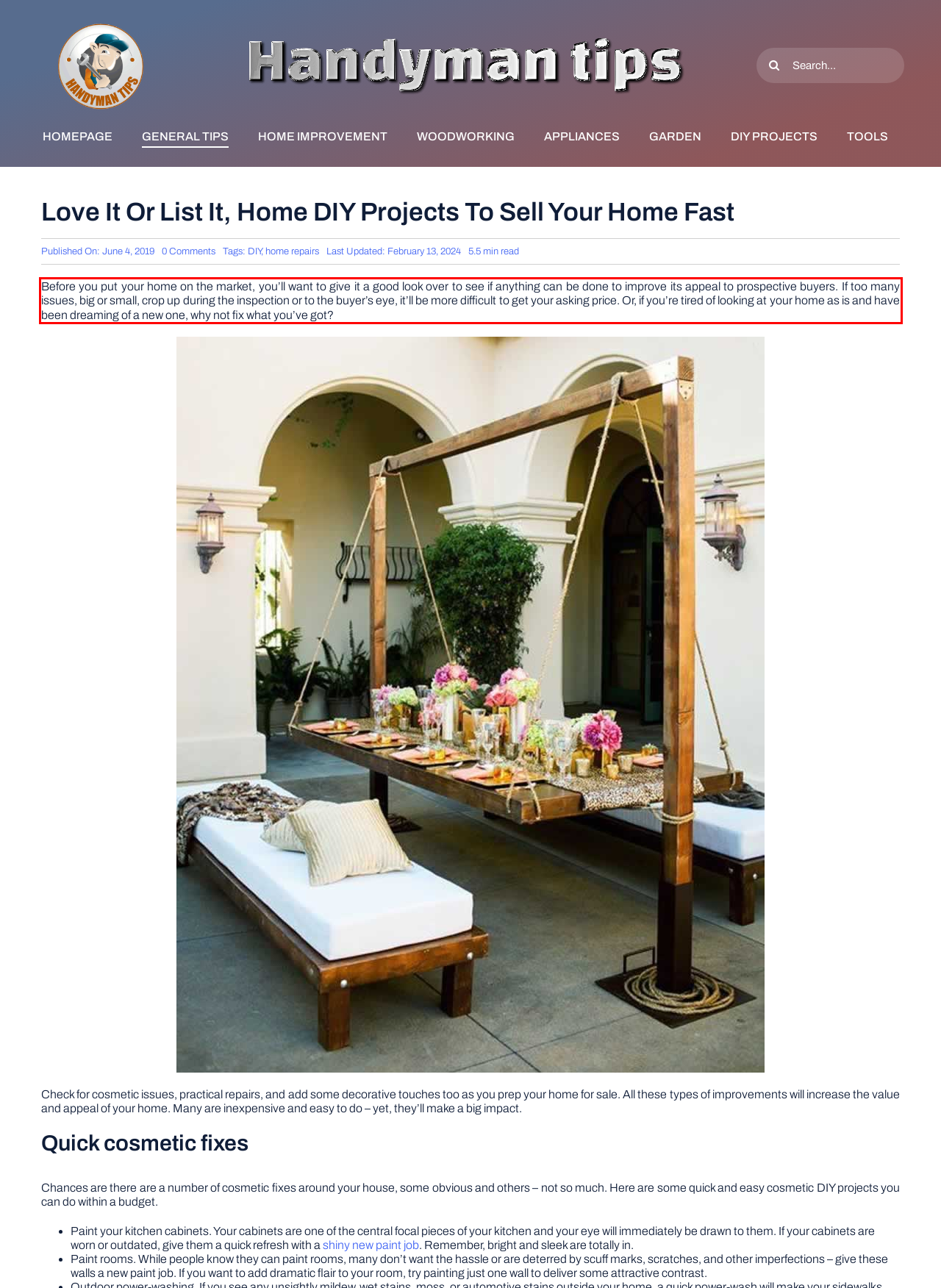You are presented with a webpage screenshot featuring a red bounding box. Perform OCR on the text inside the red bounding box and extract the content.

Before you put your home on the market, you’ll want to give it a good look over to see if anything can be done to improve its appeal to prospective buyers. If too many issues, big or small, crop up during the inspection or to the buyer’s eye, it’ll be more difficult to get your asking price. Or, if you’re tired of looking at your home as is and have been dreaming of a new one, why not fix what you’ve got?